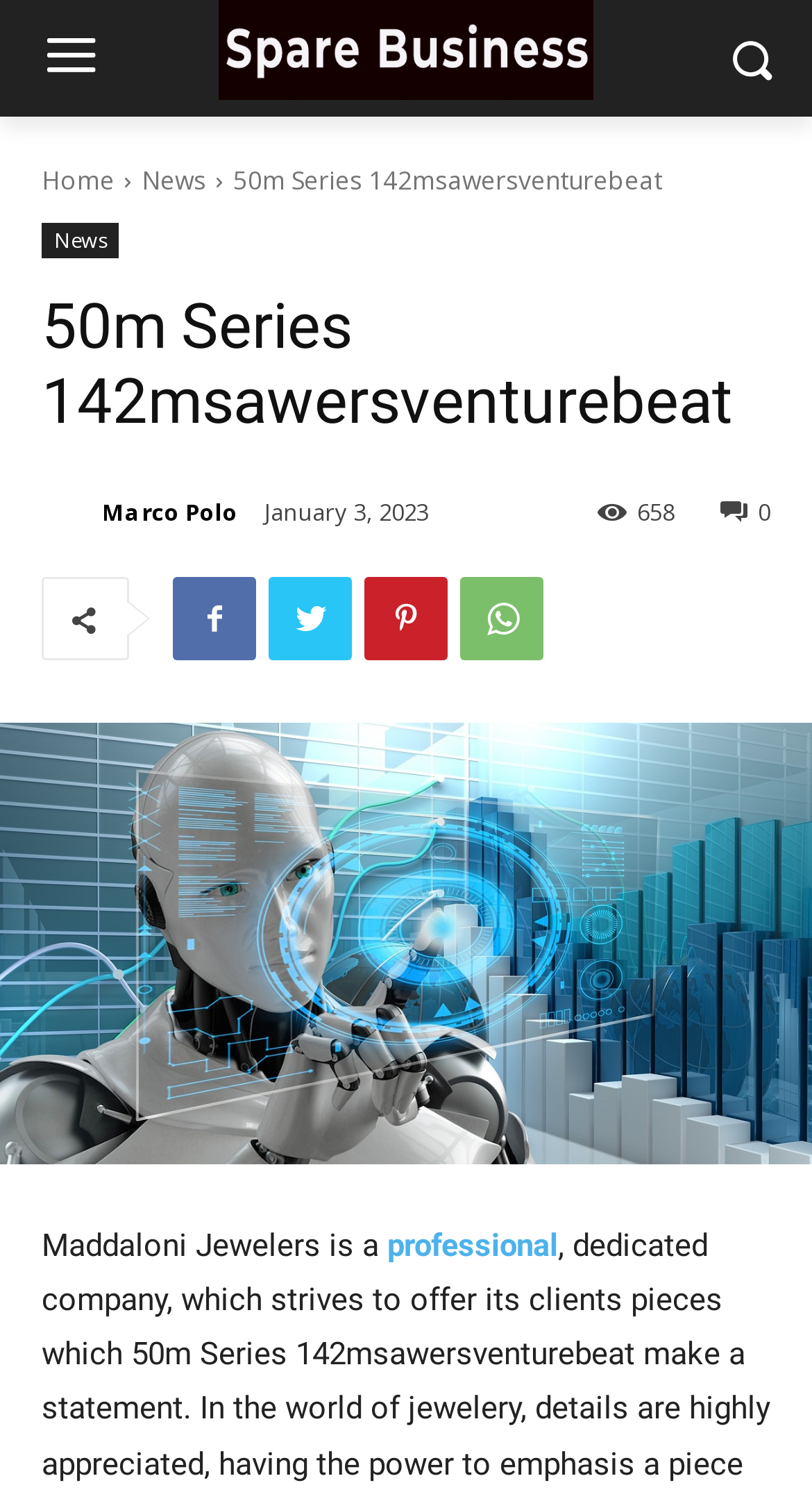Predict the bounding box of the UI element based on this description: "Twitter".

[0.331, 0.387, 0.433, 0.443]